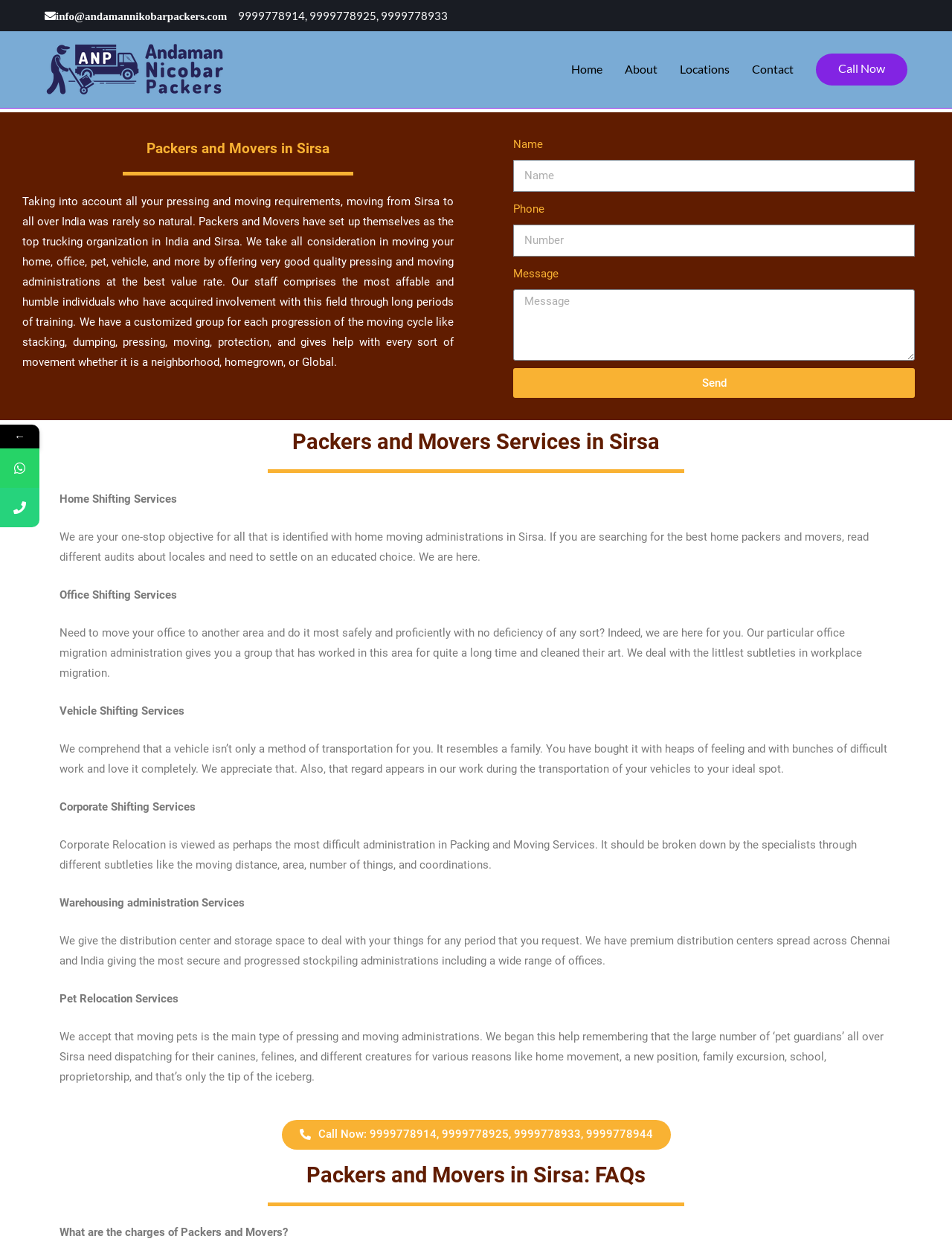Could you indicate the bounding box coordinates of the region to click in order to complete this instruction: "Call Alberta Transmission Service".

None